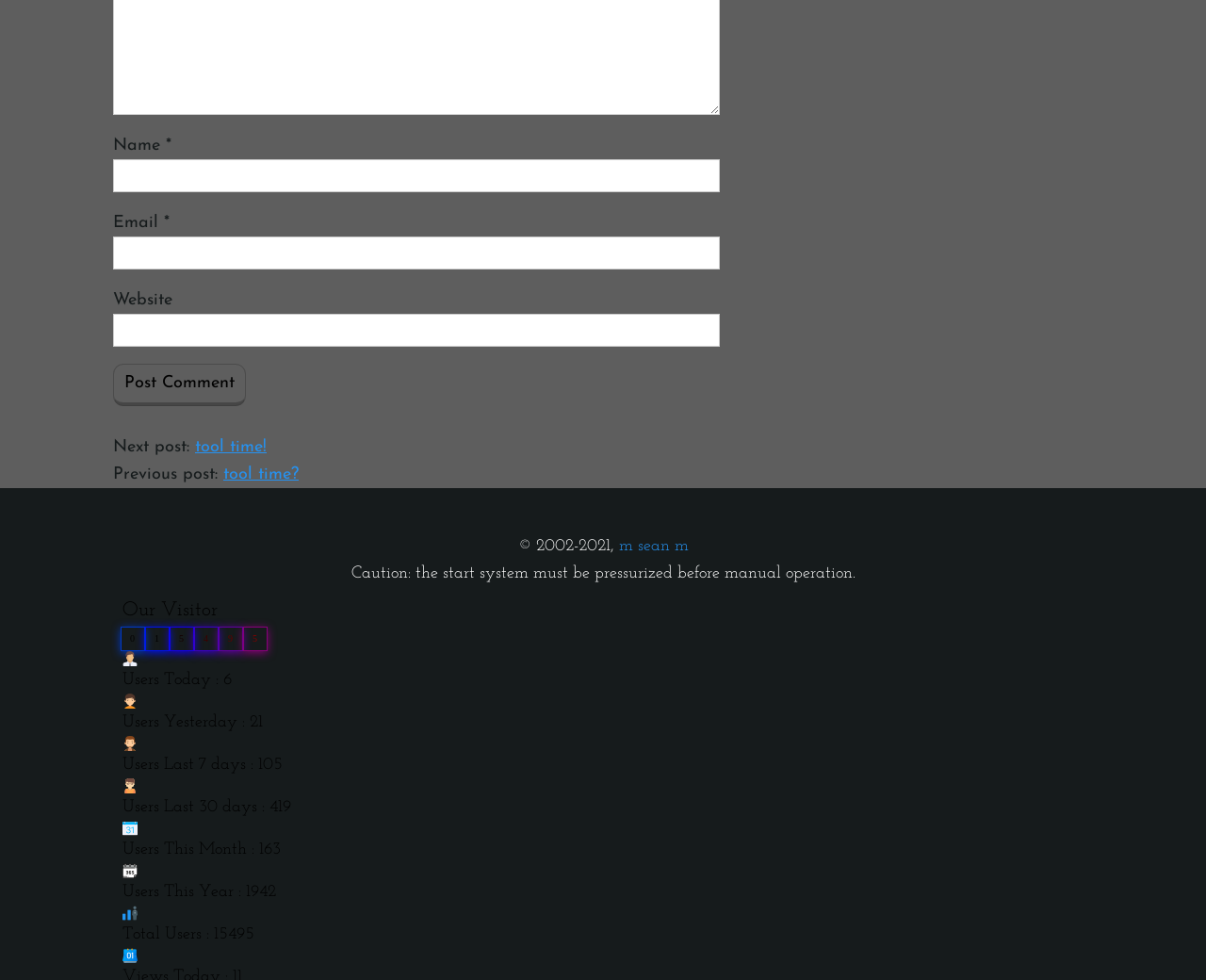Identify the bounding box coordinates for the UI element mentioned here: "parent_node: Website name="url"". Provide the coordinates as four float values between 0 and 1, i.e., [left, top, right, bottom].

[0.094, 0.32, 0.597, 0.354]